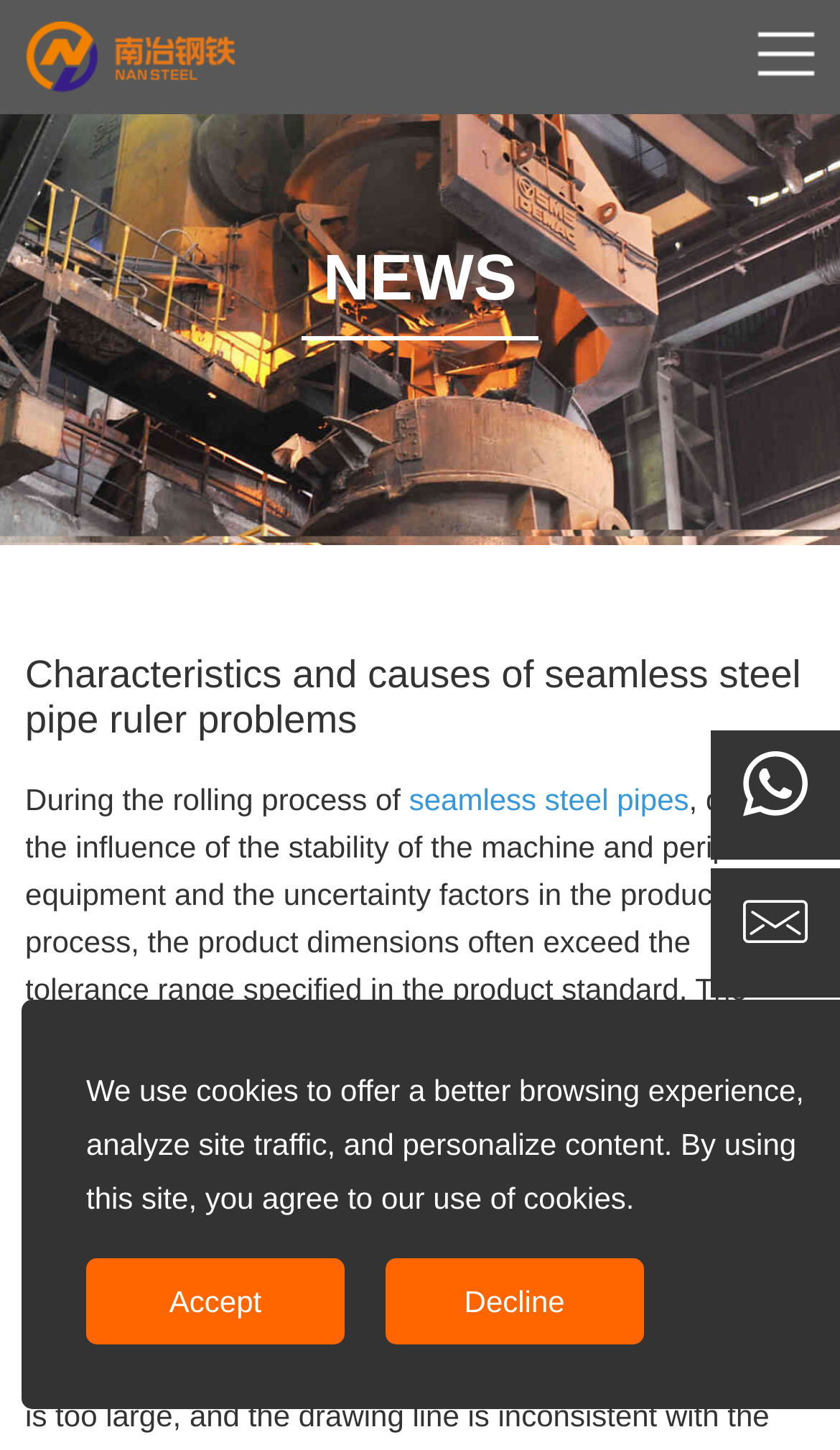What is the first characteristic of seamless steel pipe ruler problems?
Can you give a detailed and elaborate answer to the question?

The webpage lists several characteristics of seamless steel pipe ruler problems, and the first one mentioned is 'Uneven wall thickness', which is described as the wall thickness of the steel pipe being uneven on the same section, with a large difference between the maximum and minimum wall thickness.